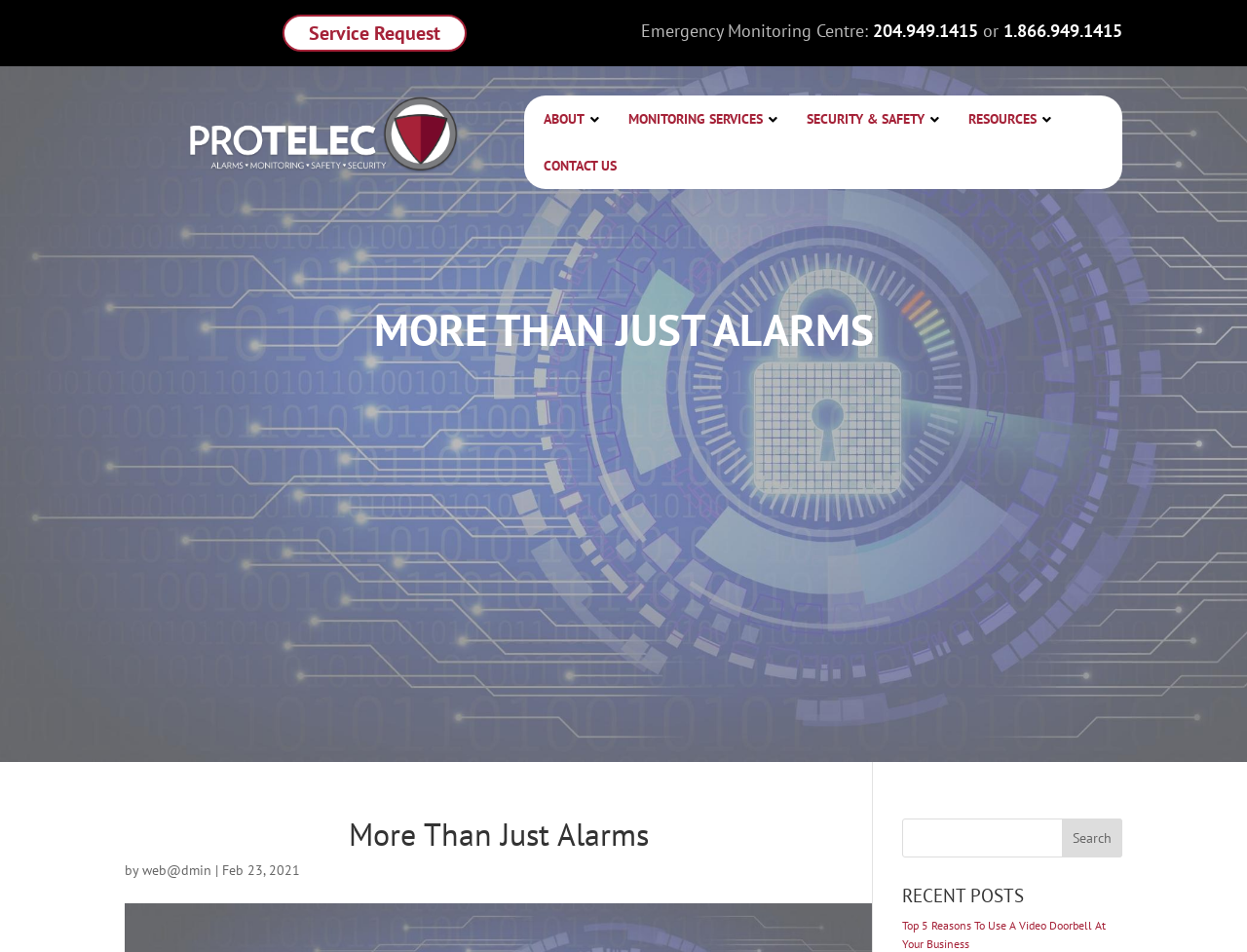Produce a meticulous description of the webpage.

The webpage is about ProTELEC, a company that provides security and monitoring services. At the top, there is a navigation menu with links to "ABOUT", "MONITORING SERVICES", "SECURITY & SAFETY", "RESOURCES", and "CONTACT US". Below the navigation menu, there is a heading "MORE THAN JUST ALARMS" in a prominent font size.

On the left side, there is a section with an emergency monitoring center's contact information, including a phone number and an alternative phone number. Next to this section, there is a link to "Service Request 5".

In the main content area, there is a heading "MORE THAN JUST ALARMS" again, followed by a subheading "More Than Just Alarms" and a credit line "by web@dmin" with a date "Feb 23, 2021".

On the right side, there is a search bar with a textbox and a "Search" button. Below the search bar, there is a section titled "RECENT POSTS" with a link to an article "Top 5 Reasons To Use A Video Doorbell At Your Business".